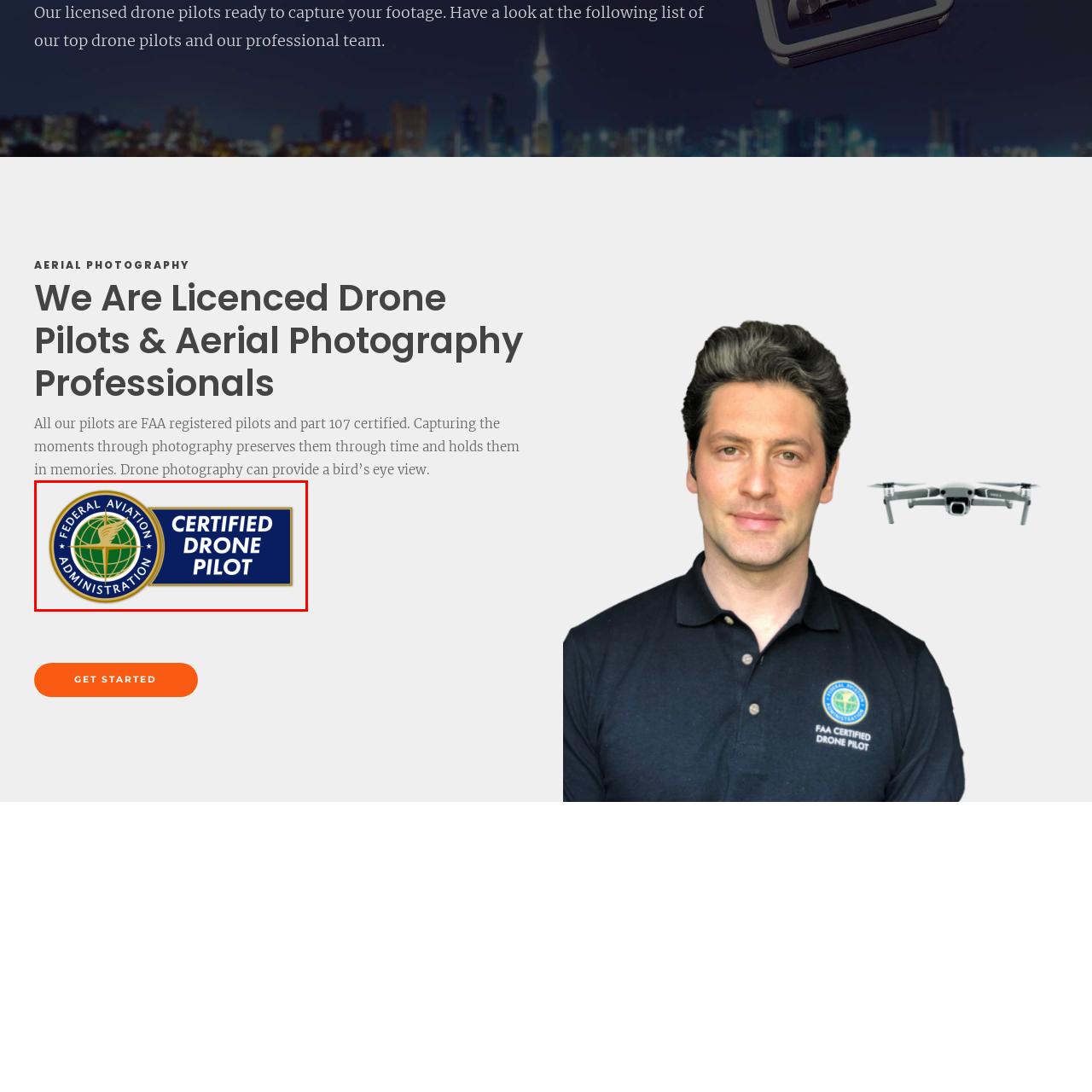Generate an elaborate caption for the image highlighted within the red boundary.

The image showcases a certification badge for drone pilots, prominently featuring the emblem of the Federal Aviation Administration (FAA). The circular logo displays a globe flanked by the iconic winged insignia, symbolizing aviation authority. Surrounding the globe are the words "FEDERAL AVIATION ADMINISTRATION," while the bold text "CERTIFIED DRONE PILOT" contrasts sharply against a dark blue background, emphasizing the qualification of the individual. This image highlights the professional credibility of licensed drone pilots, affirming their compliance with FAA regulations and standards for aerial operations.